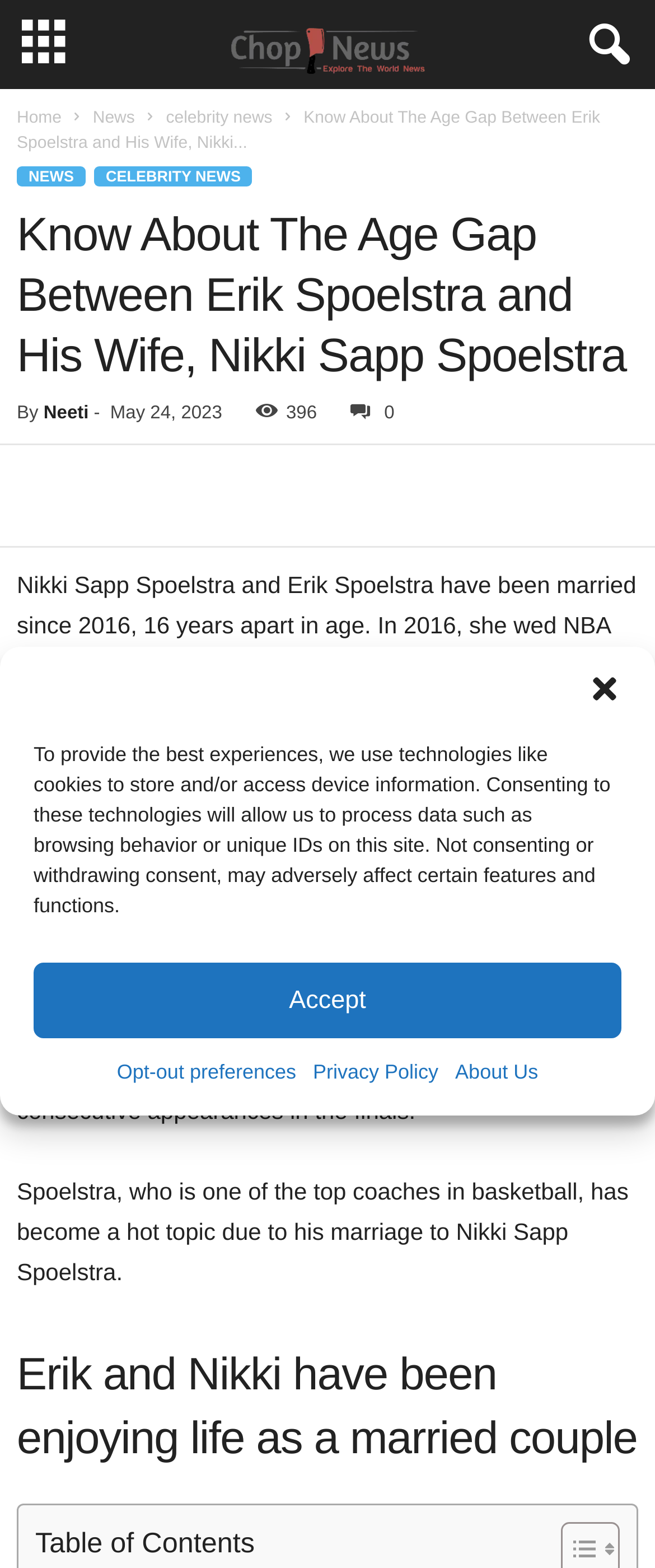Who is the author of the article?
Offer a detailed and exhaustive answer to the question.

The author of the article can be found by looking at the header section of the webpage, where it says 'By' followed by the author's name, which is Neeti.